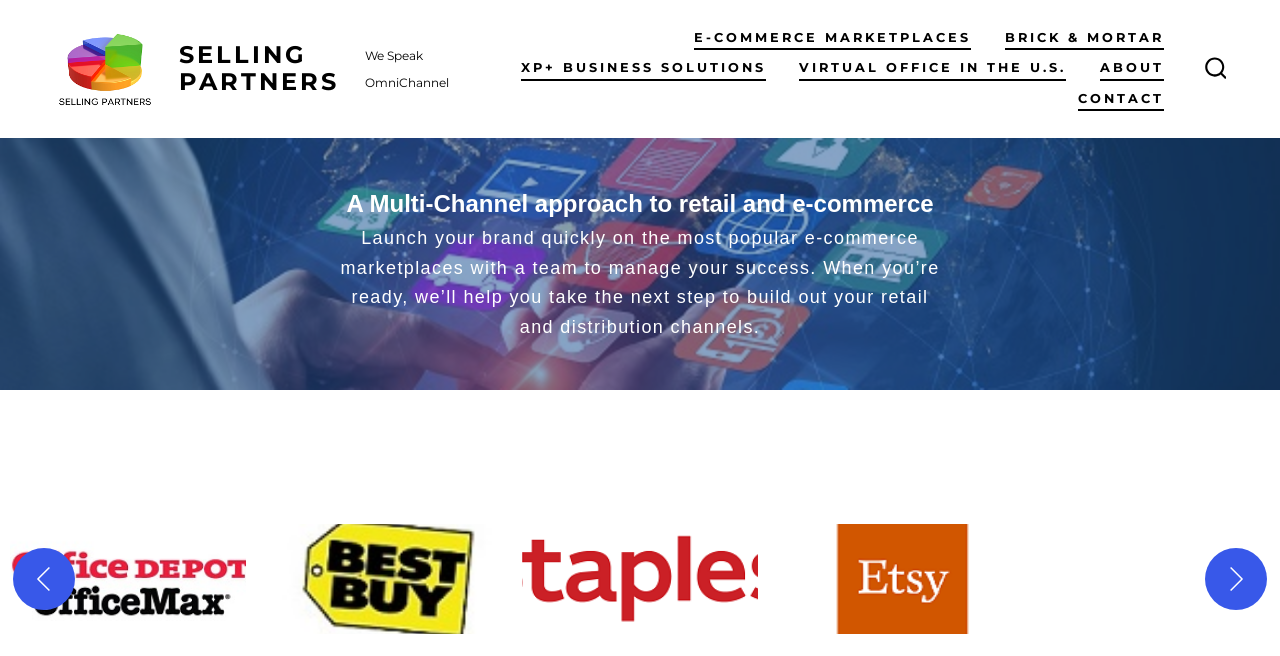Please give a short response to the question using one word or a phrase:
What is the purpose of the carousel gallery on the webpage?

To showcase images